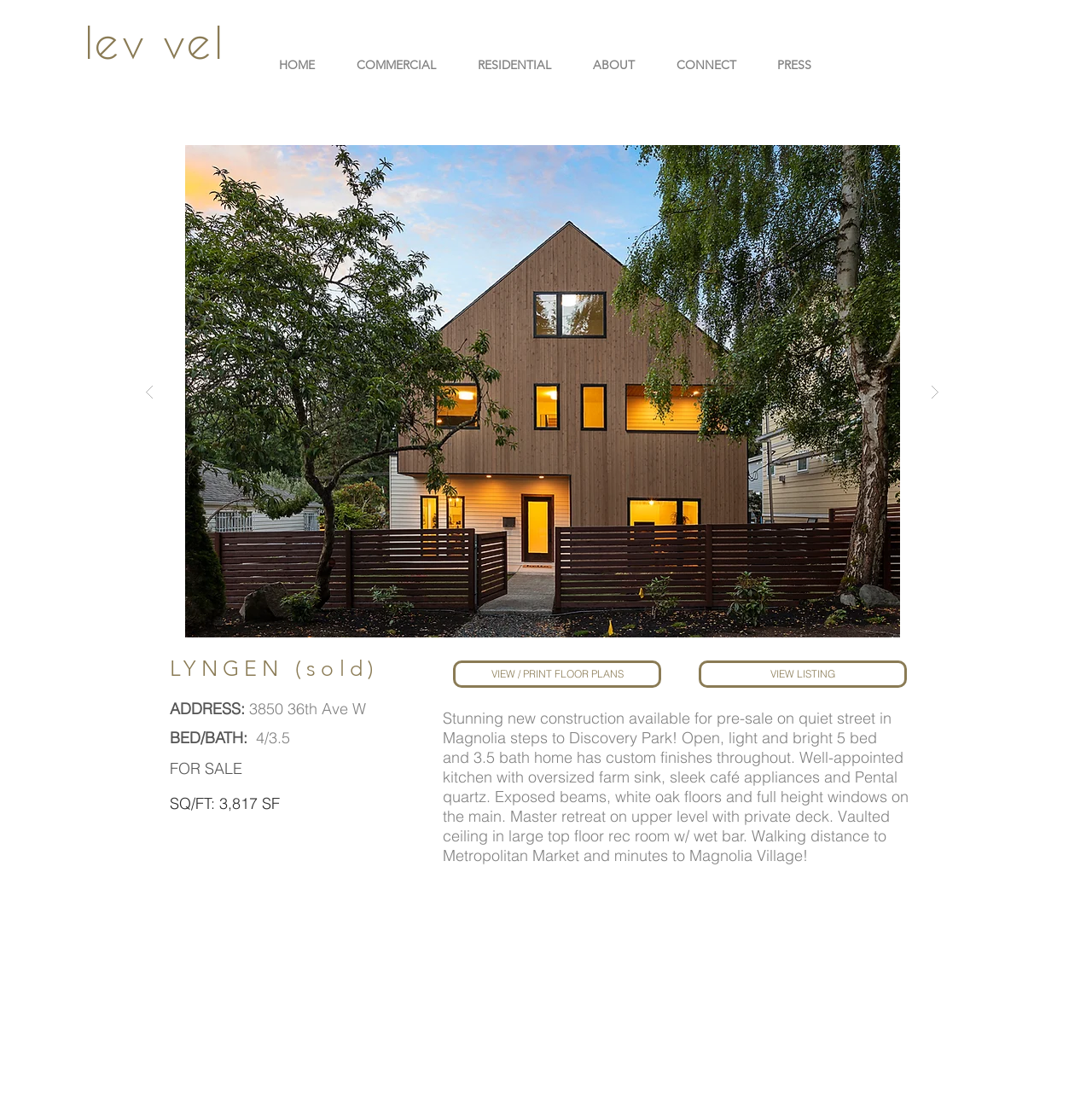Give a succinct answer to this question in a single word or phrase: 
How many floors does the property have?

At least 3